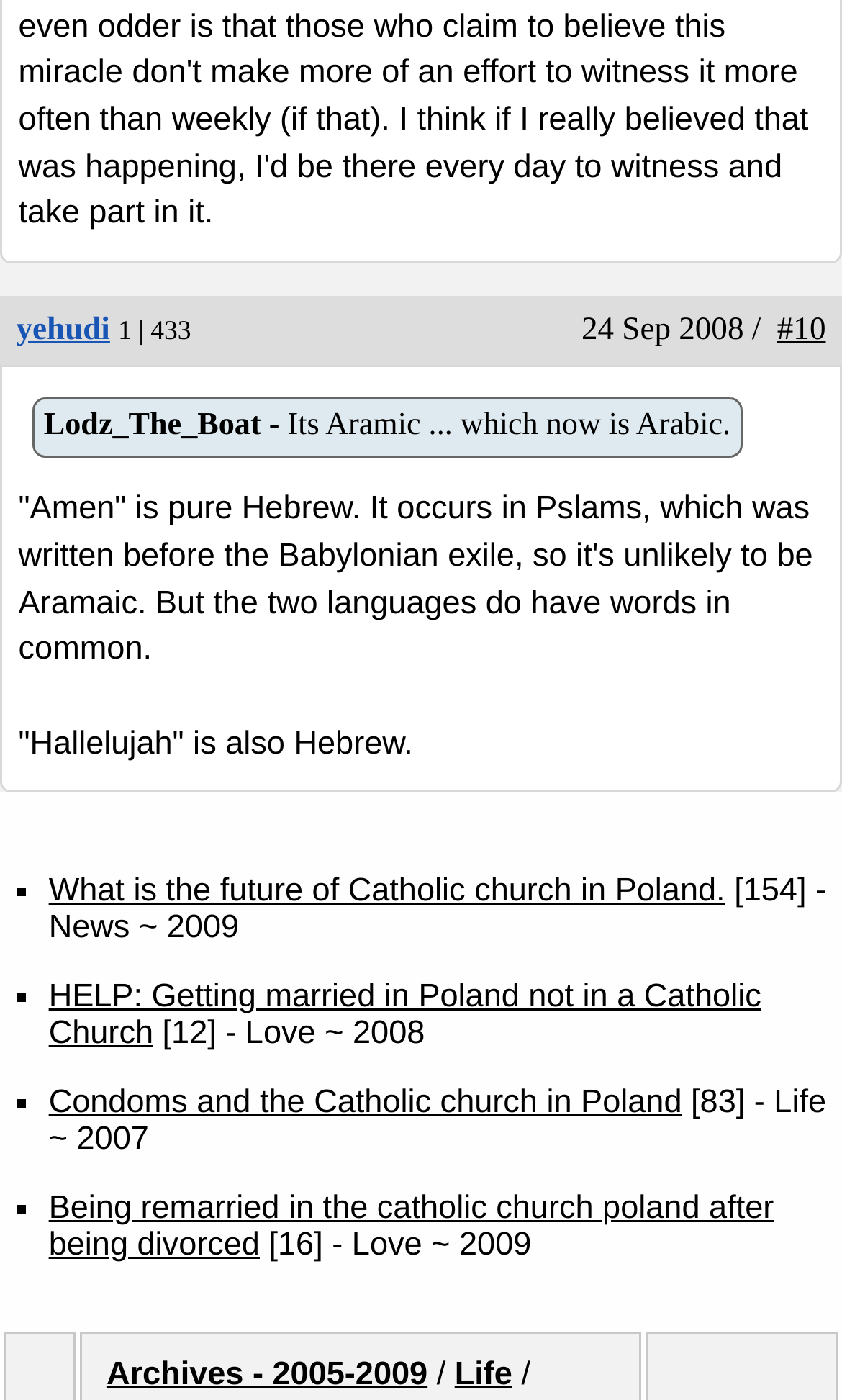Please specify the bounding box coordinates in the format (top-left x, top-left y, bottom-right x, bottom-right y), with all values as floating point numbers between 0 and 1. Identify the bounding box of the UI element described by: Archives - 2005-2009

[0.126, 0.968, 0.508, 0.995]